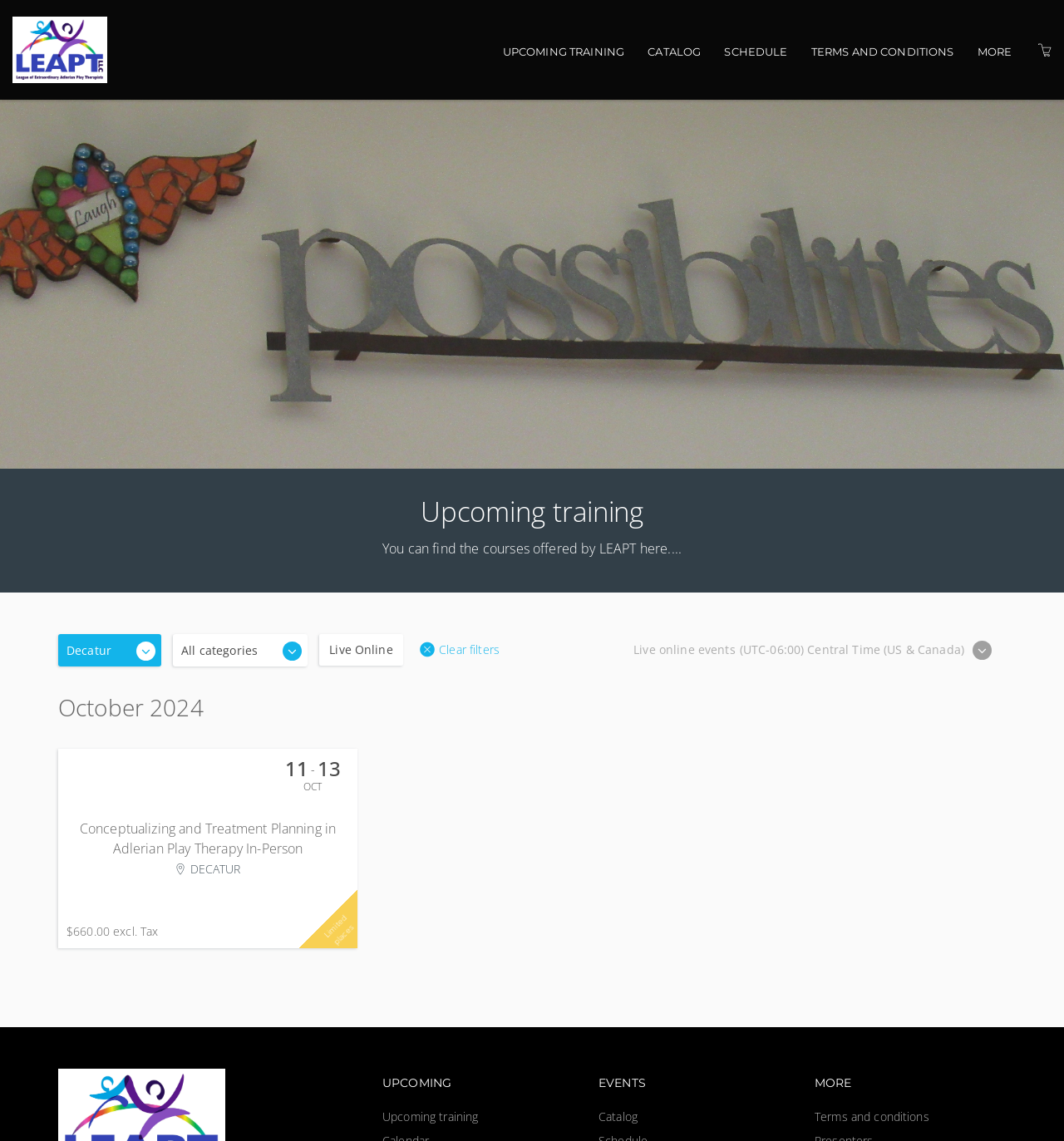Determine the bounding box for the UI element described here: "Upcoming training".

[0.359, 0.971, 0.45, 0.985]